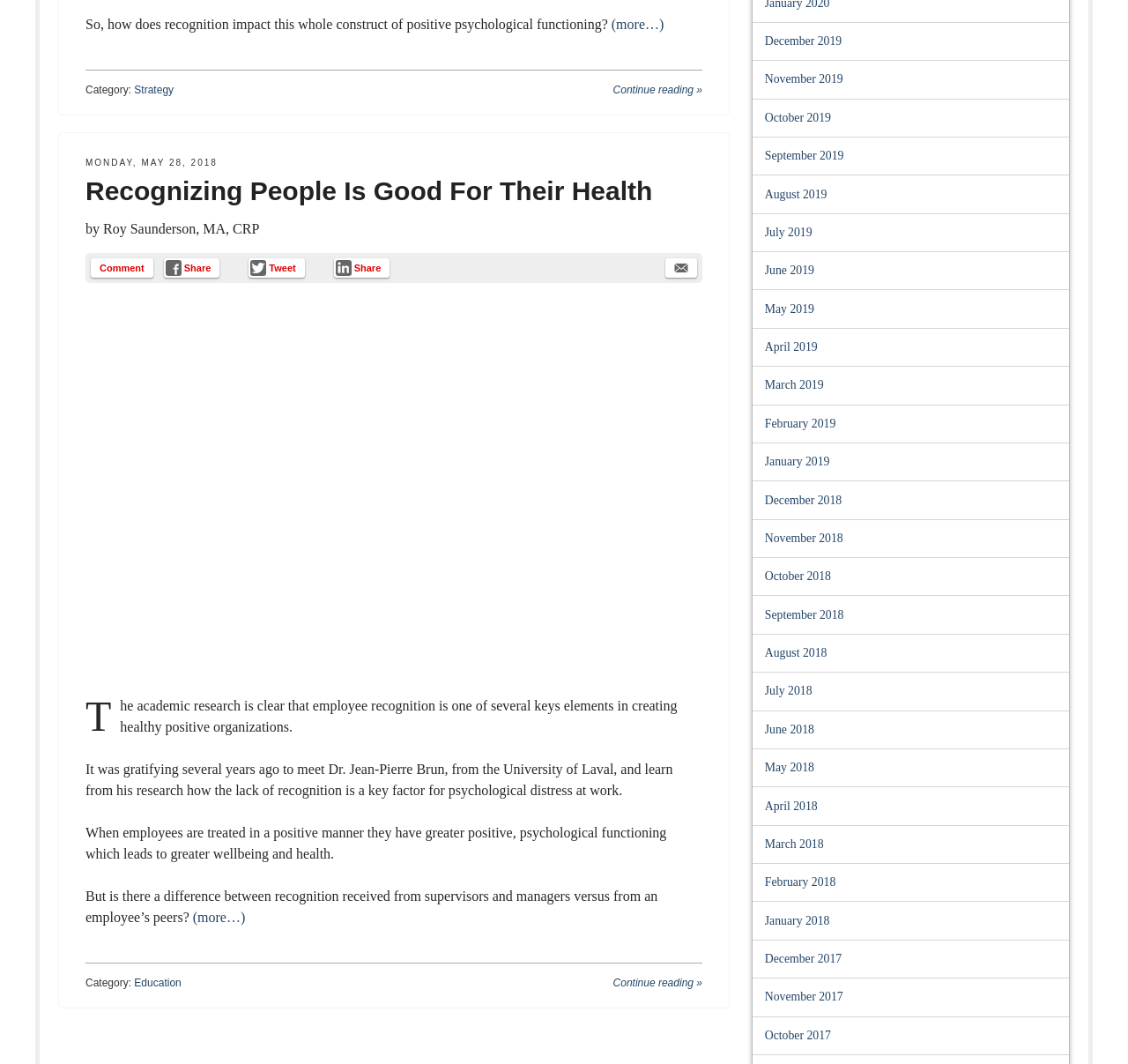What is the date of the article?
Using the visual information, reply with a single word or short phrase.

MONDAY, MAY 28, 2018